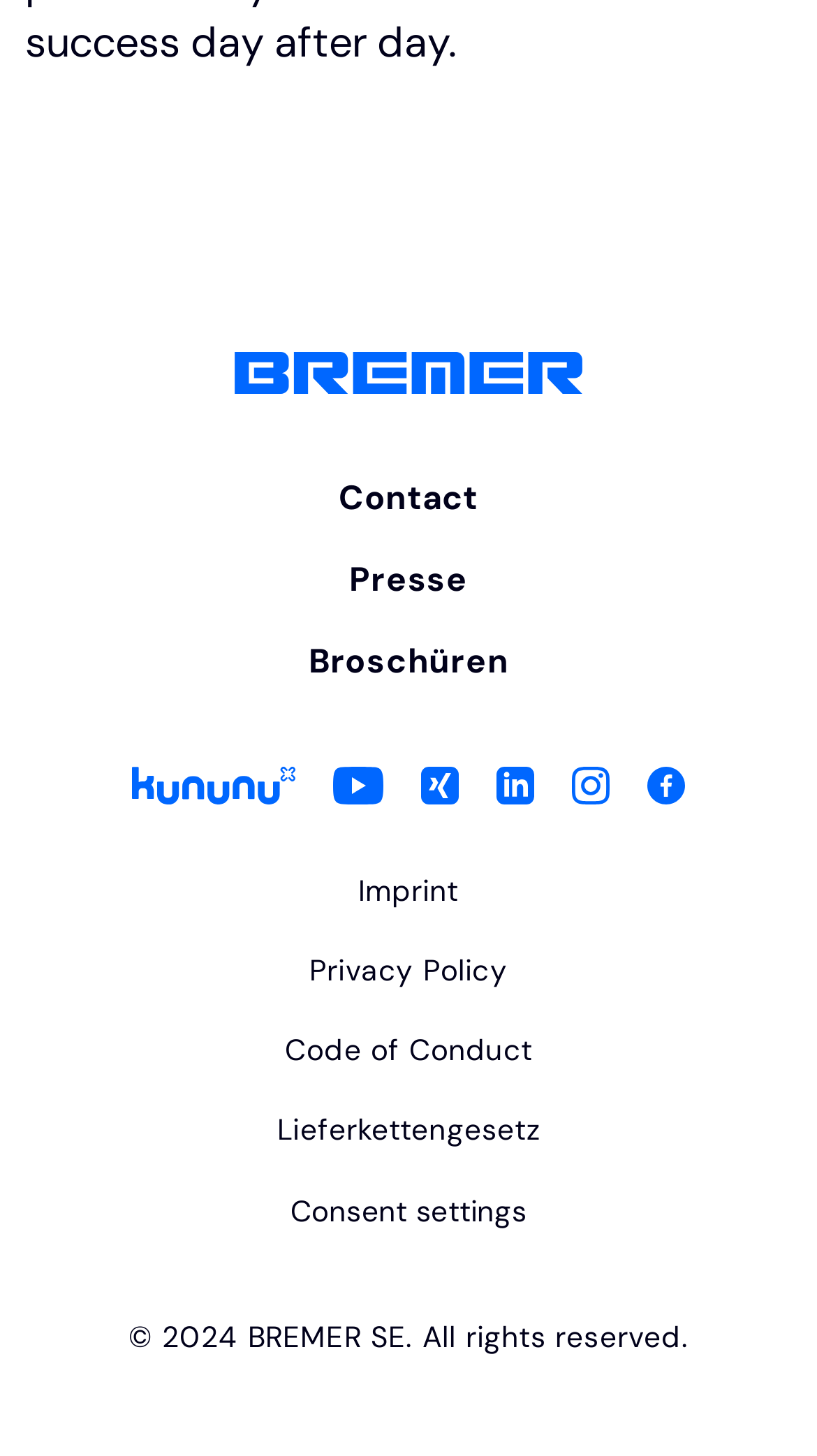Can you find the bounding box coordinates of the area I should click to execute the following instruction: "read about understanding gynecologic cancers"?

None